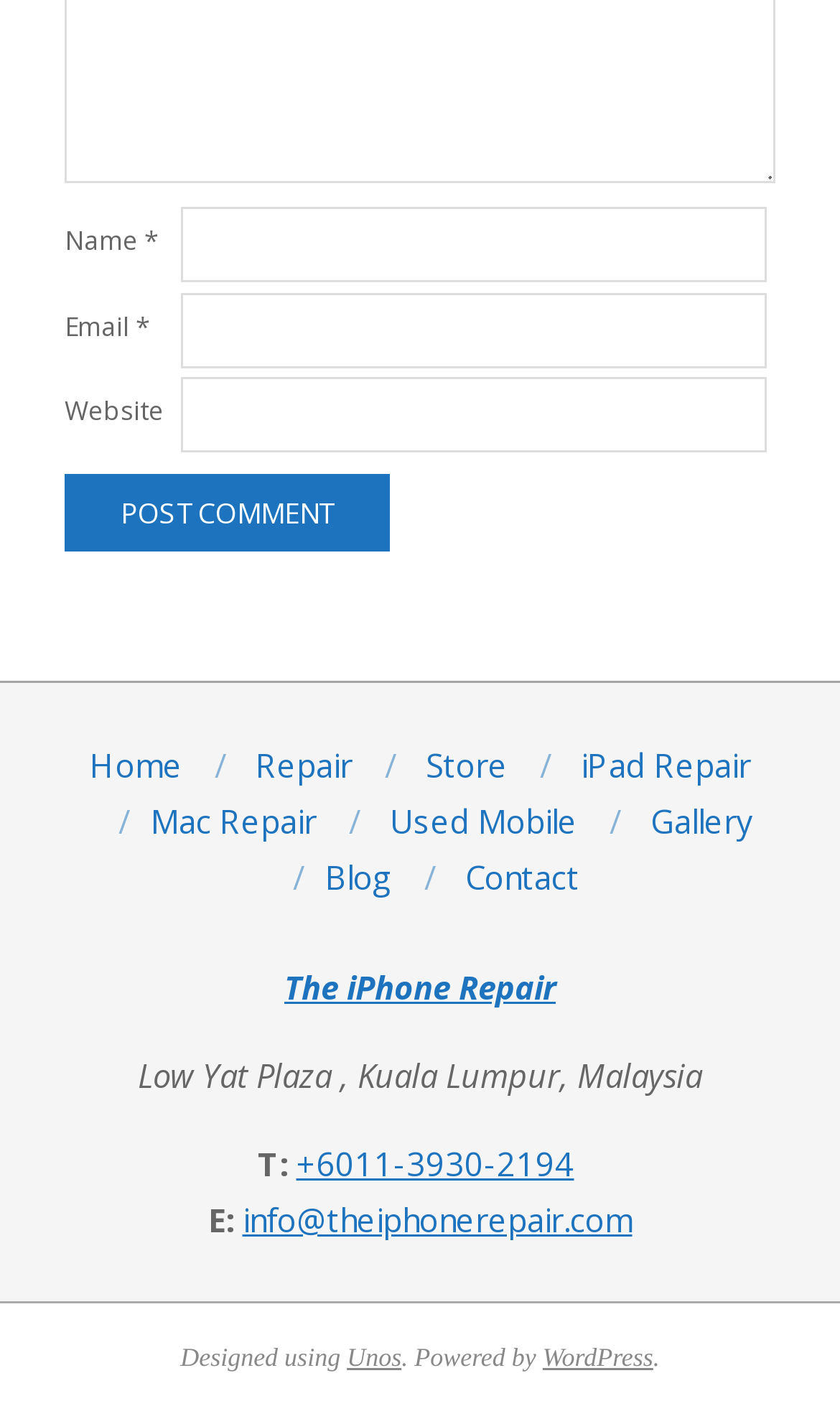Determine the bounding box coordinates of the clickable region to execute the instruction: "Contact us via email". The coordinates should be four float numbers between 0 and 1, denoted as [left, top, right, bottom].

[0.288, 0.841, 0.753, 0.871]